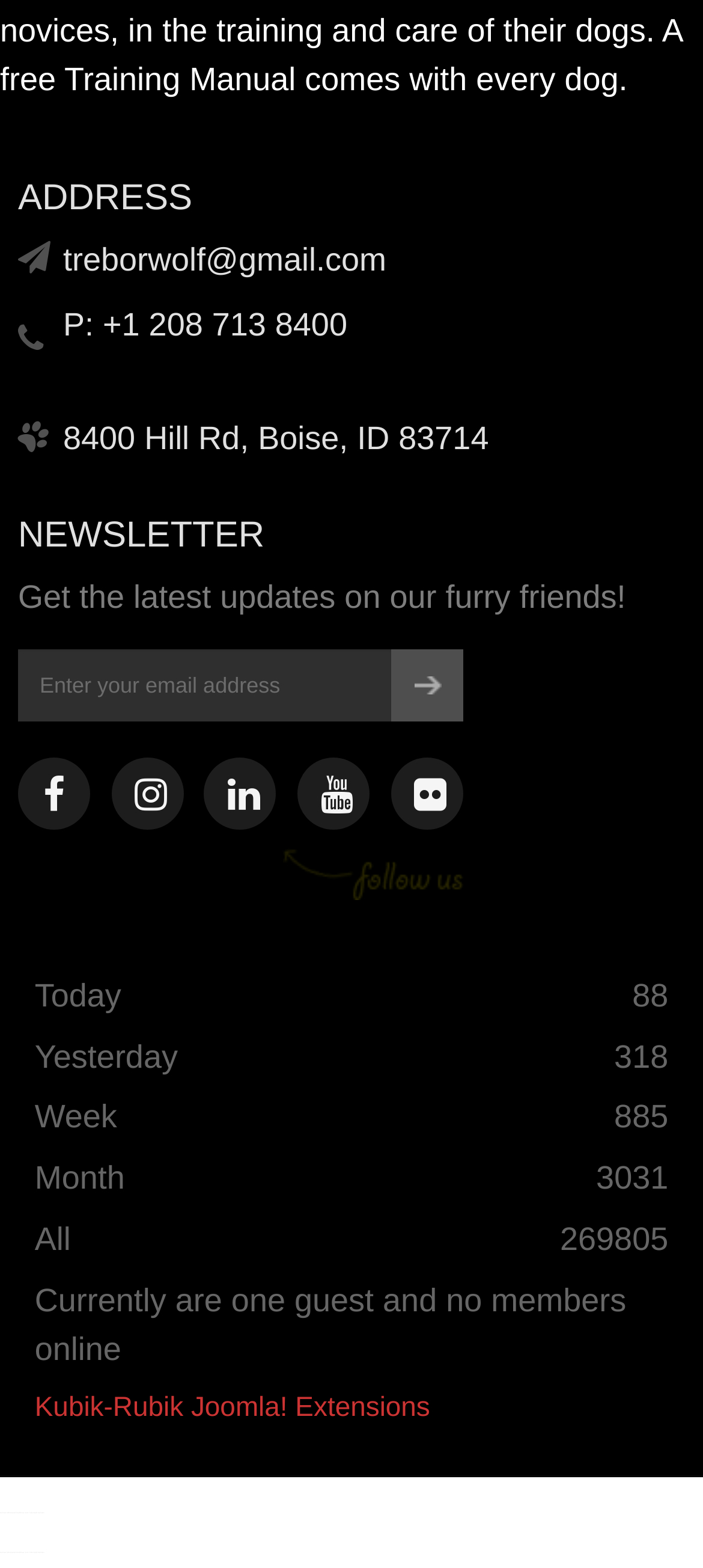Please identify the bounding box coordinates of the clickable area that will fulfill the following instruction: "Go to Home Loans". The coordinates should be in the format of four float numbers between 0 and 1, i.e., [left, top, right, bottom].

None